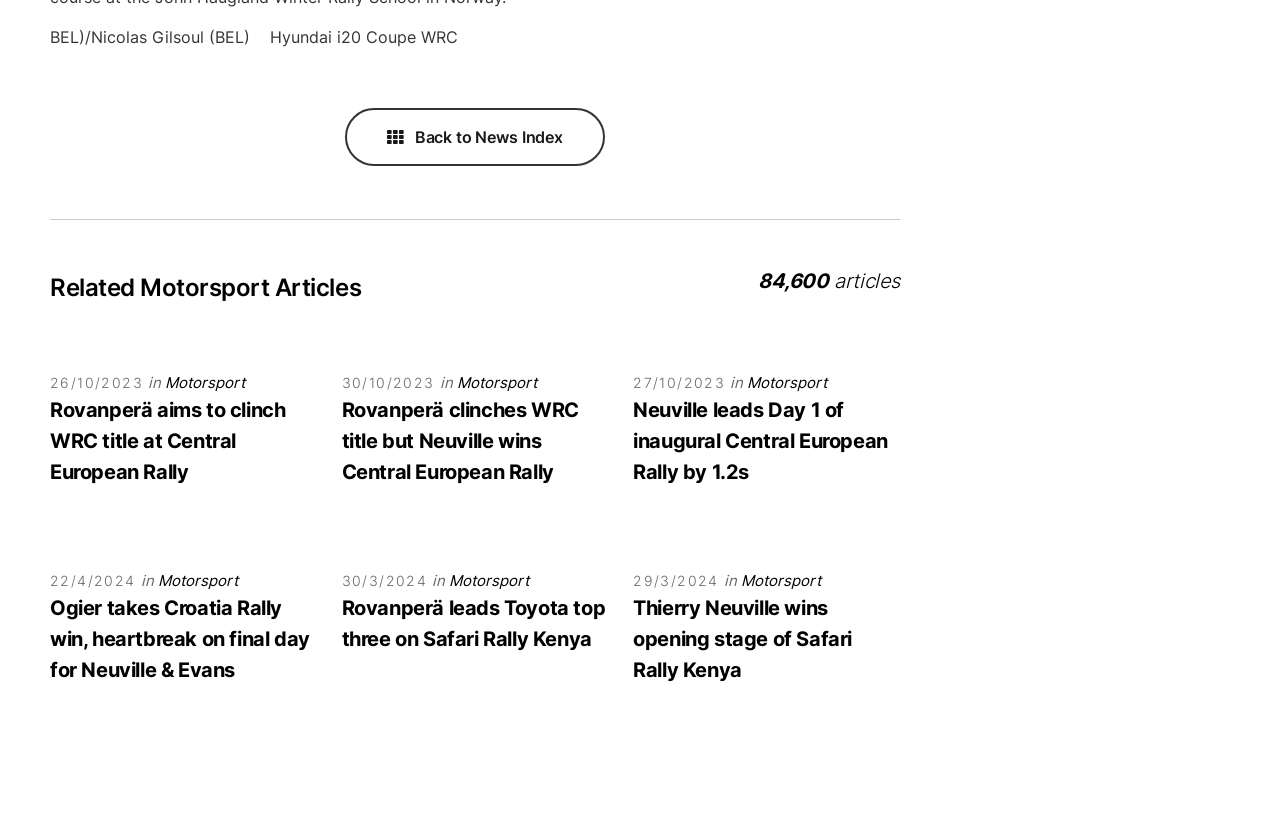Give a concise answer using one word or a phrase to the following question:
How many links are there on the page?

8